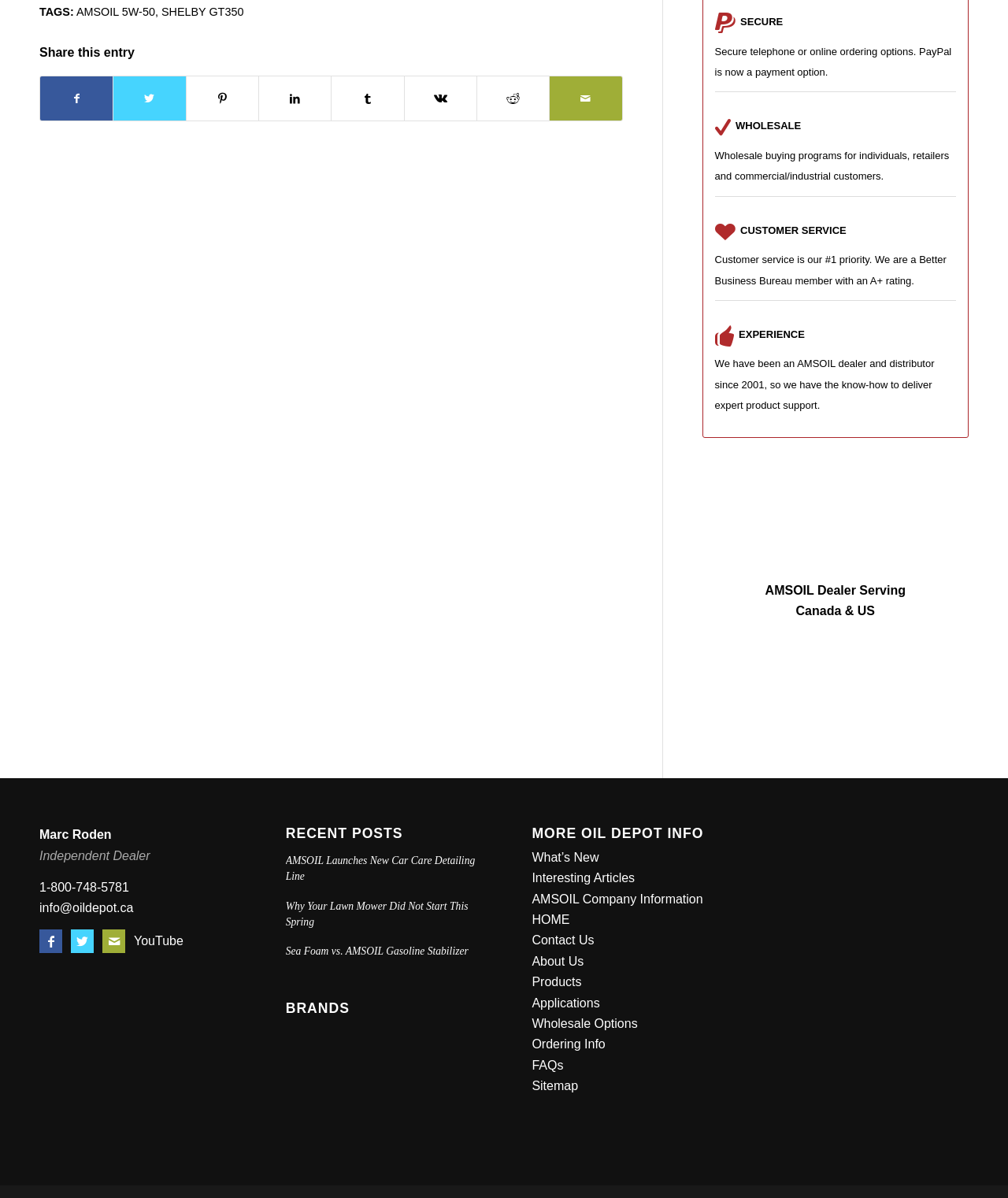Show the bounding box coordinates of the element that should be clicked to complete the task: "Visit the homepage".

[0.528, 0.762, 0.565, 0.773]